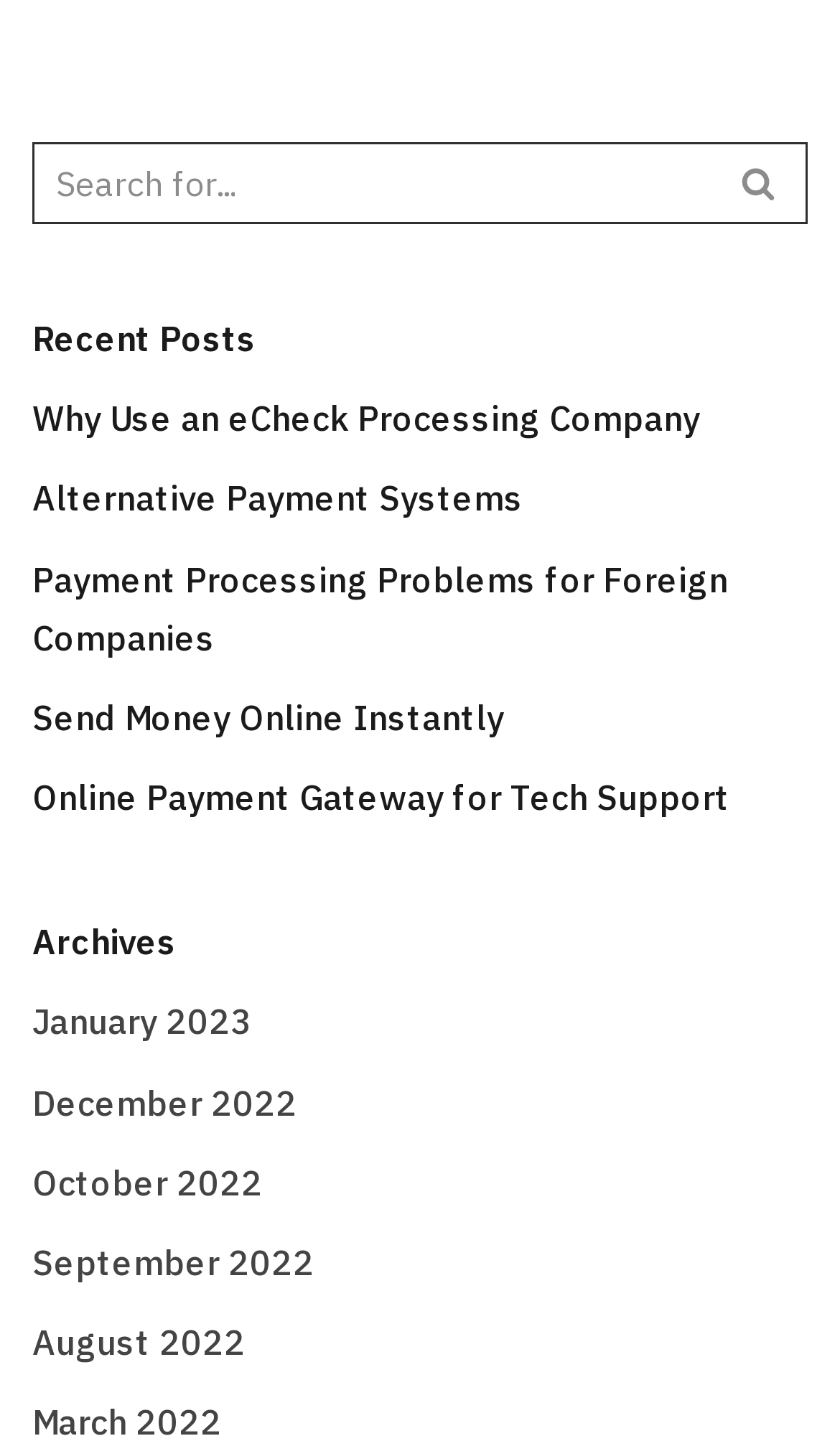What is the section below 'Archives'?
Please use the image to provide an in-depth answer to the question.

The section below 'Archives' contains links to specific months, such as 'January 2023' and 'December 2022', which suggests that it is a section for monthly archives of blog posts or articles.